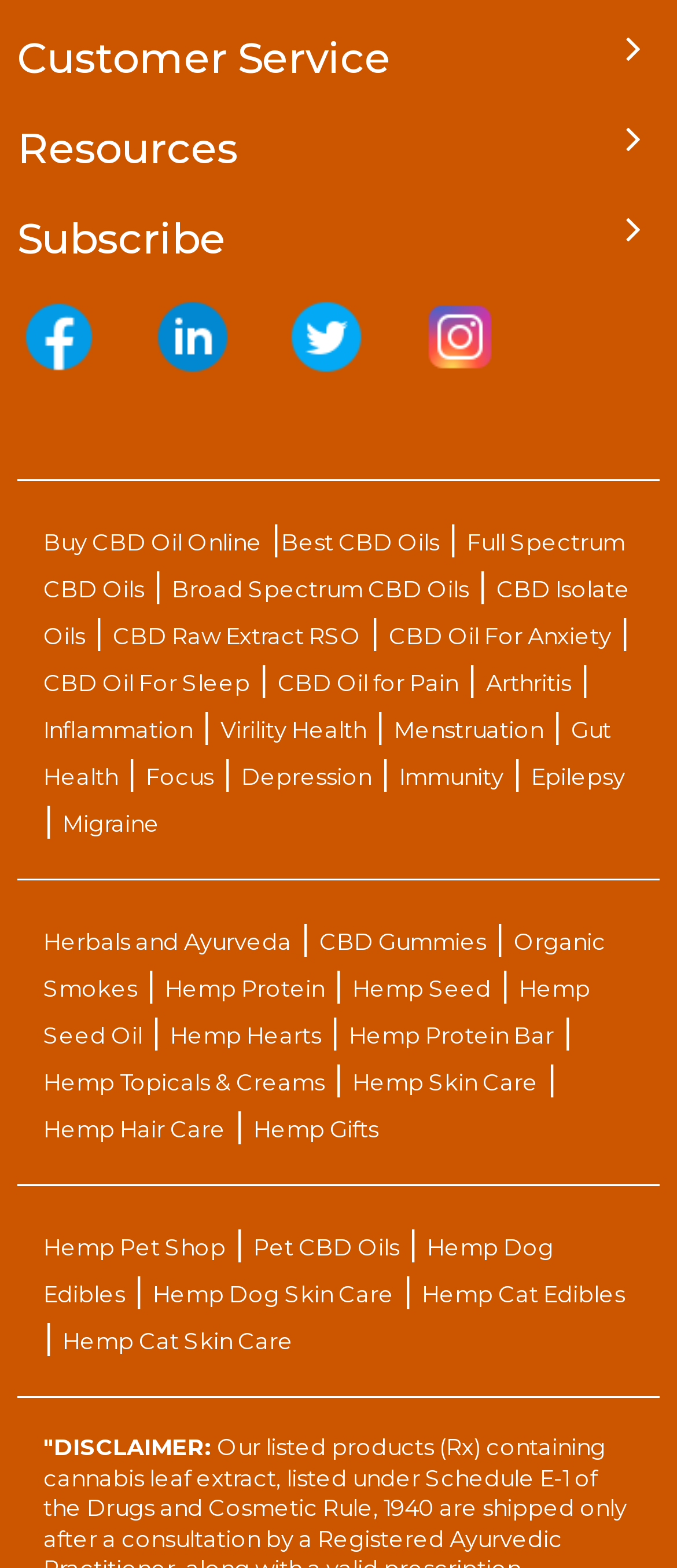Please give a succinct answer using a single word or phrase:
How many types of CBD Oils are available on this website?

5